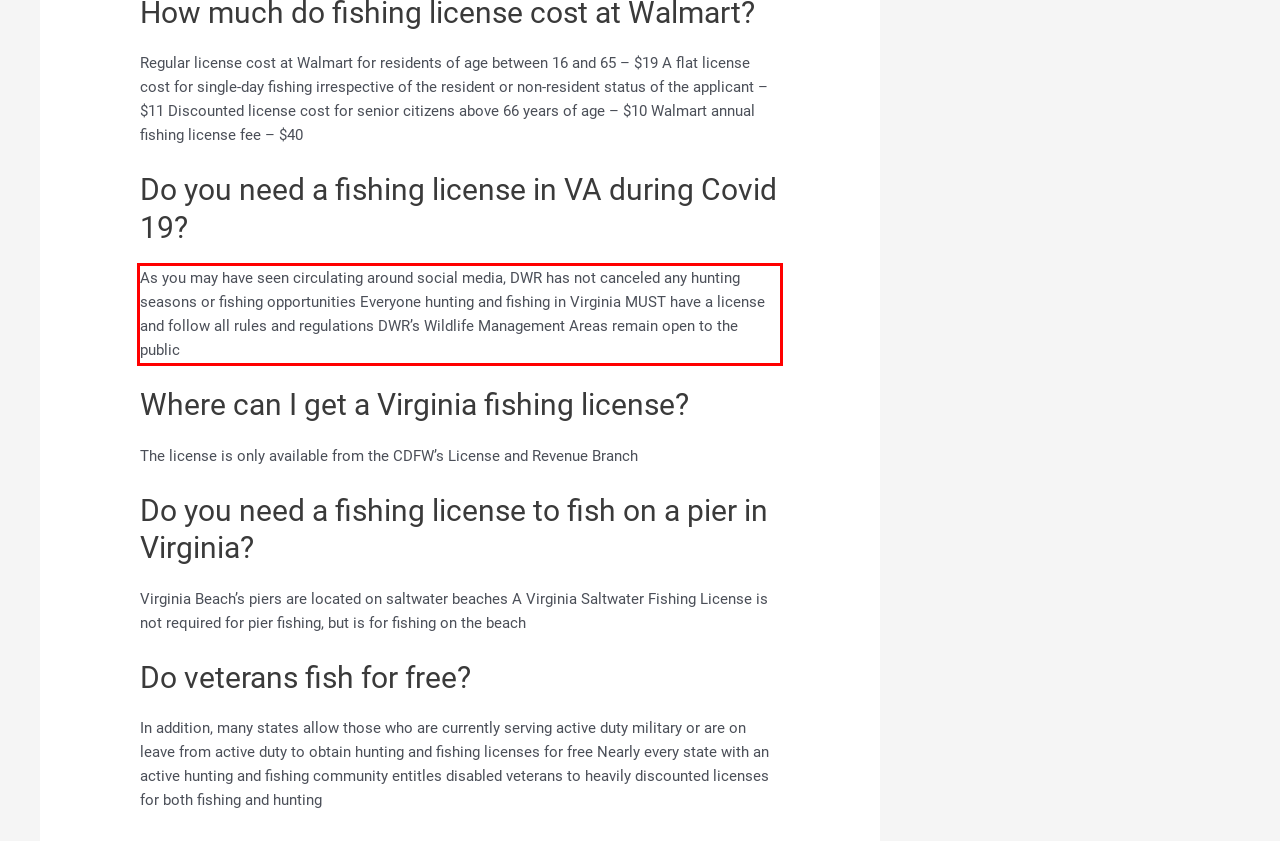Using the provided webpage screenshot, identify and read the text within the red rectangle bounding box.

As you may have seen circulating around social media, DWR has not canceled any hunting seasons or fishing opportunities Everyone hunting and fishing in Virginia MUST have a license and follow all rules and regulations DWR’s Wildlife Management Areas remain open to the public